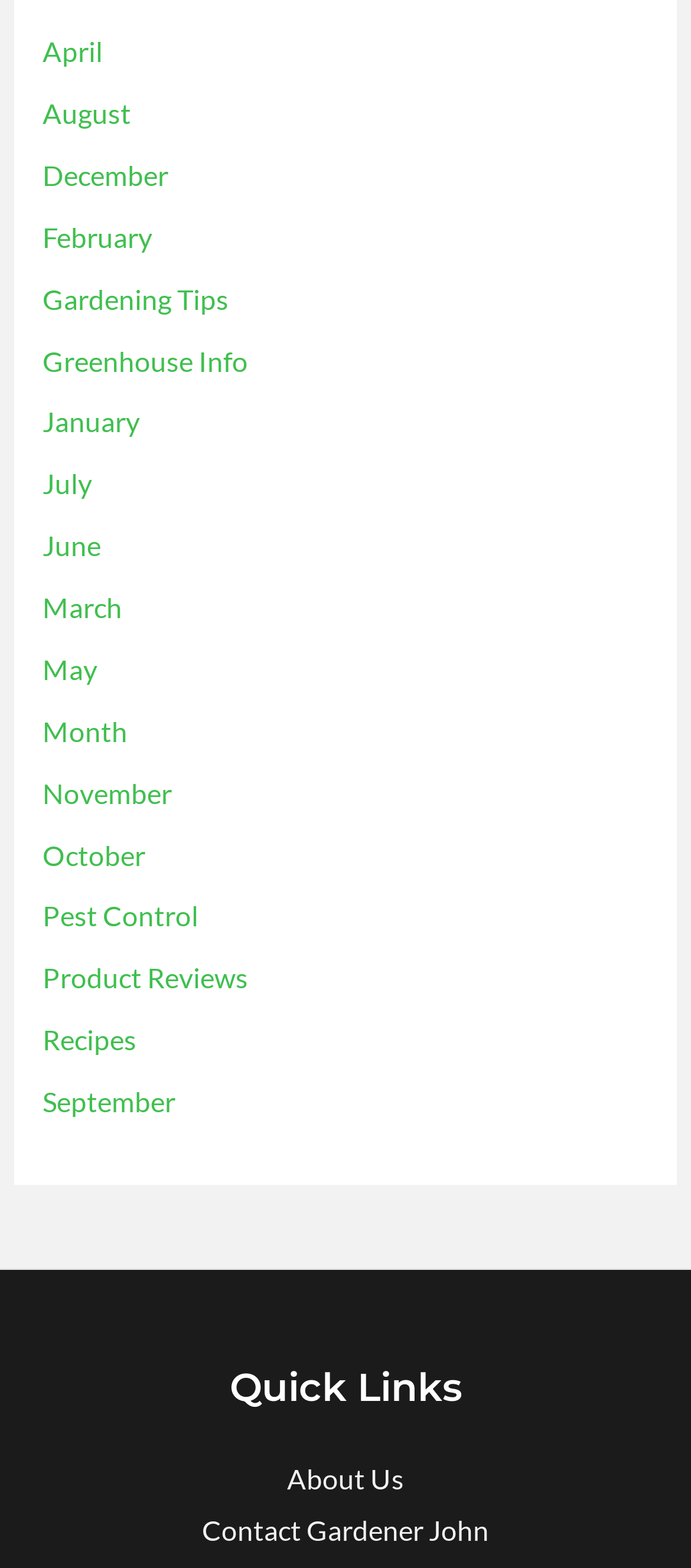Look at the image and write a detailed answer to the question: 
How many months are listed under 'Categories'?

By counting the month names listed under 'Categories', we can see that all 12 months of the year are represented, from January to December.